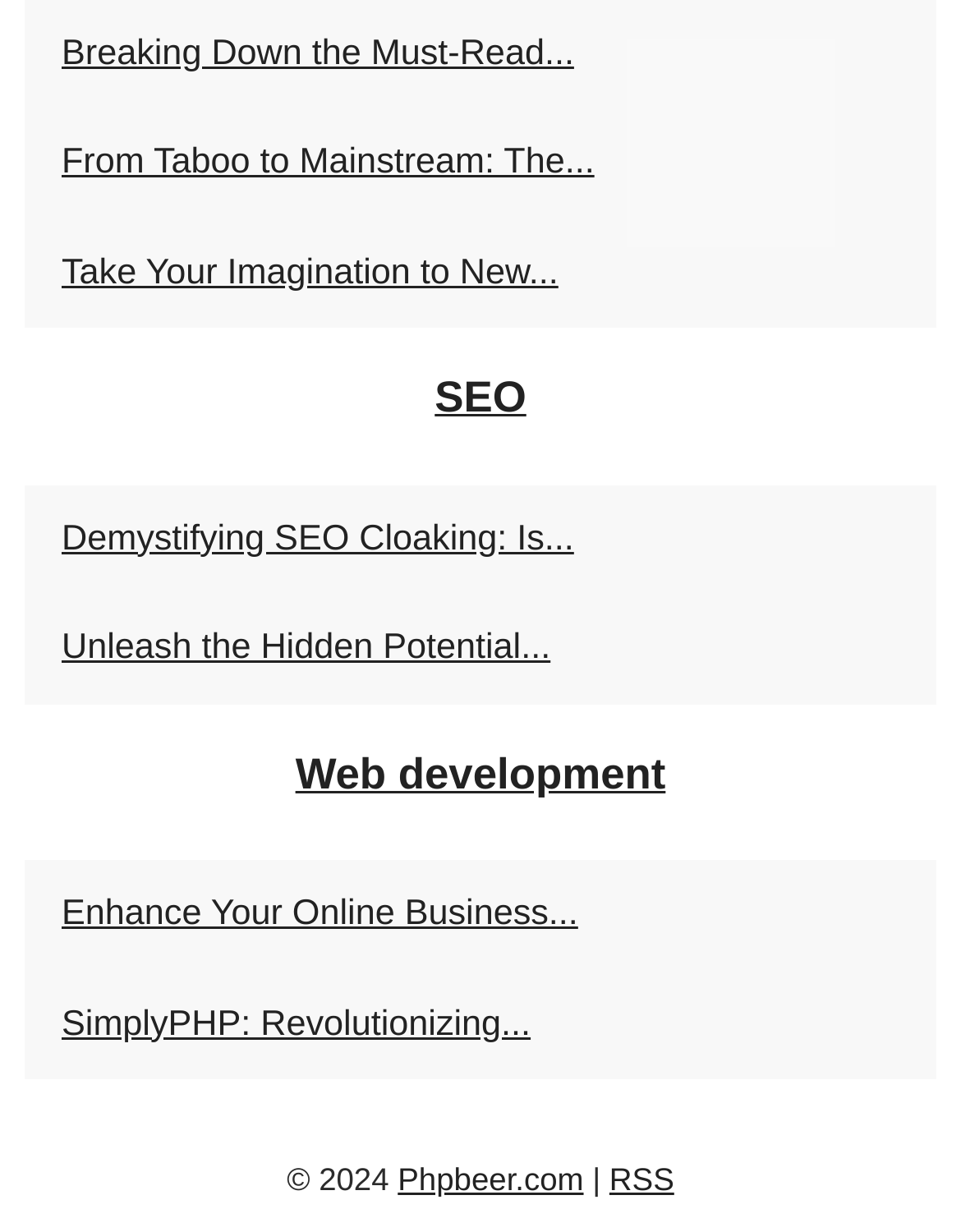Provide a one-word or brief phrase answer to the question:
What is the symbol between 'Phpbeer.com' and 'RSS'?

|